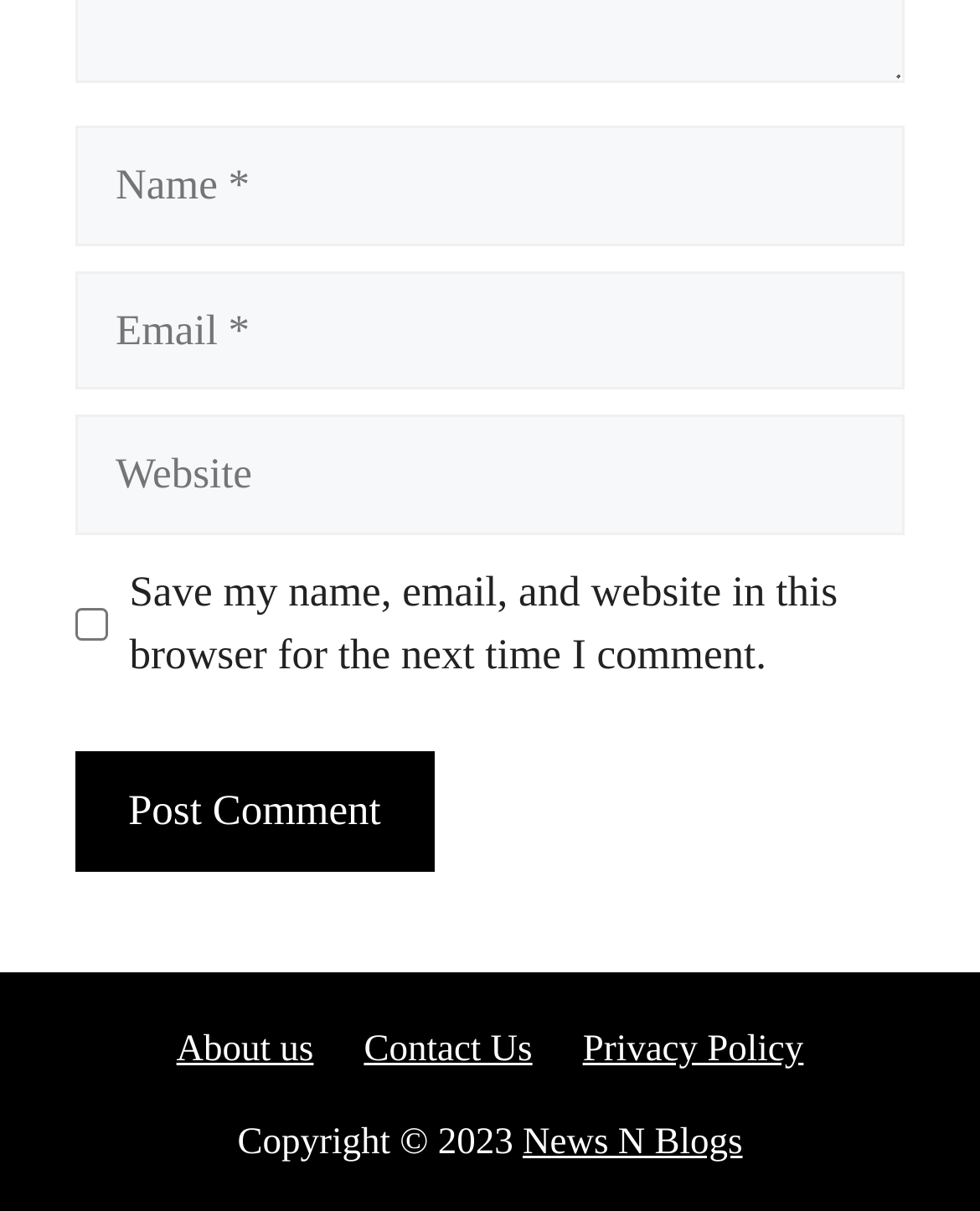Given the element description parent_node: Comment name="url" placeholder="Website", specify the bounding box coordinates of the corresponding UI element in the format (top-left x, top-left y, bottom-right x, bottom-right y). All values must be between 0 and 1.

[0.077, 0.343, 0.923, 0.441]